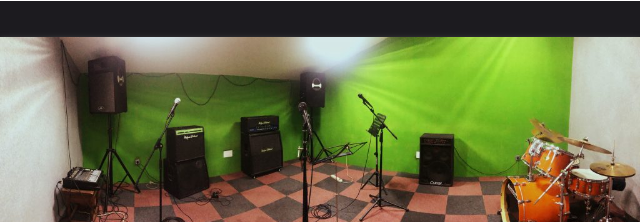Provide your answer in a single word or phrase: 
What type of flooring is in the room?

Black and red checkered tiles